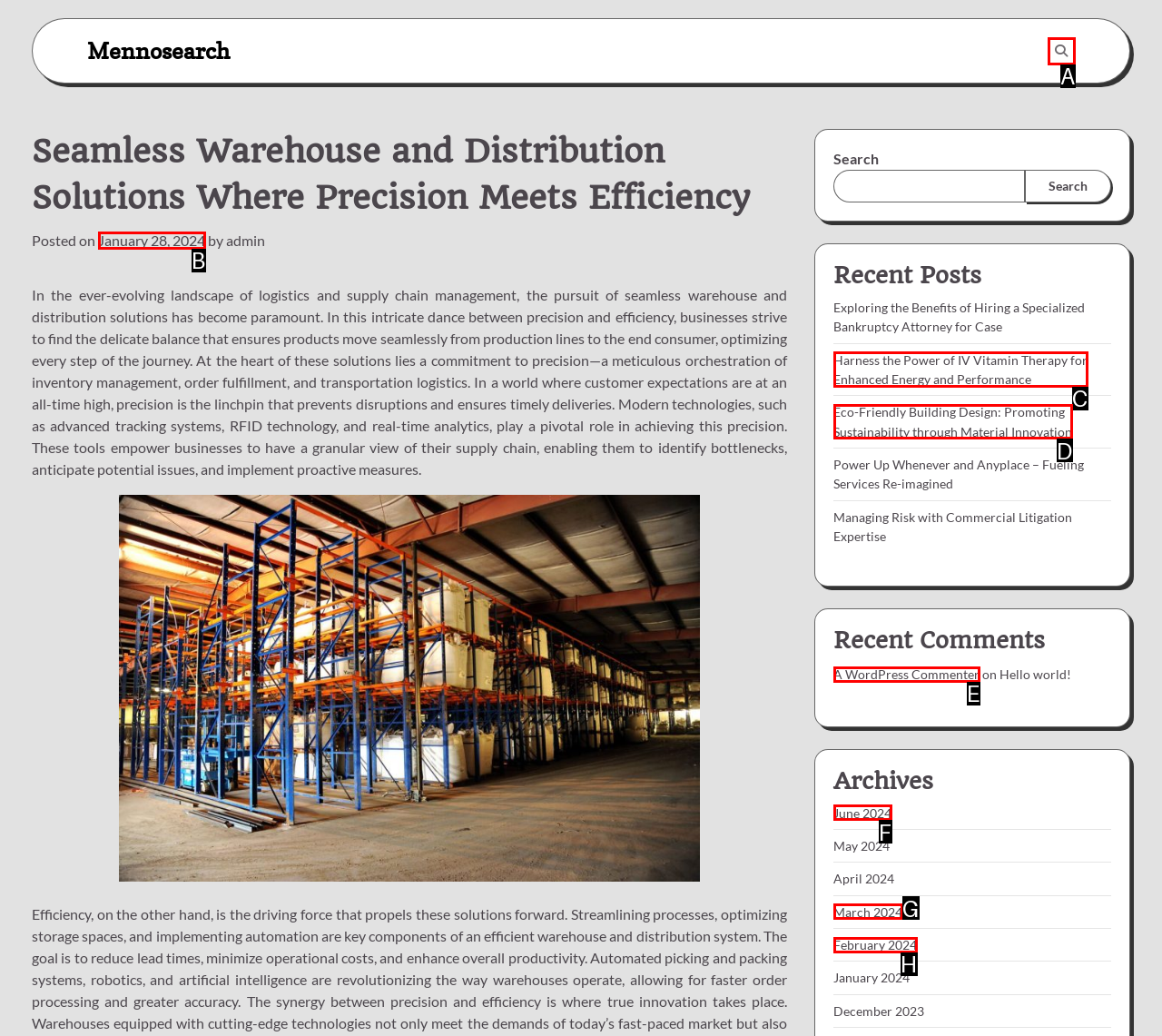Determine which HTML element fits the description: A WordPress Commenter. Answer with the letter corresponding to the correct choice.

E